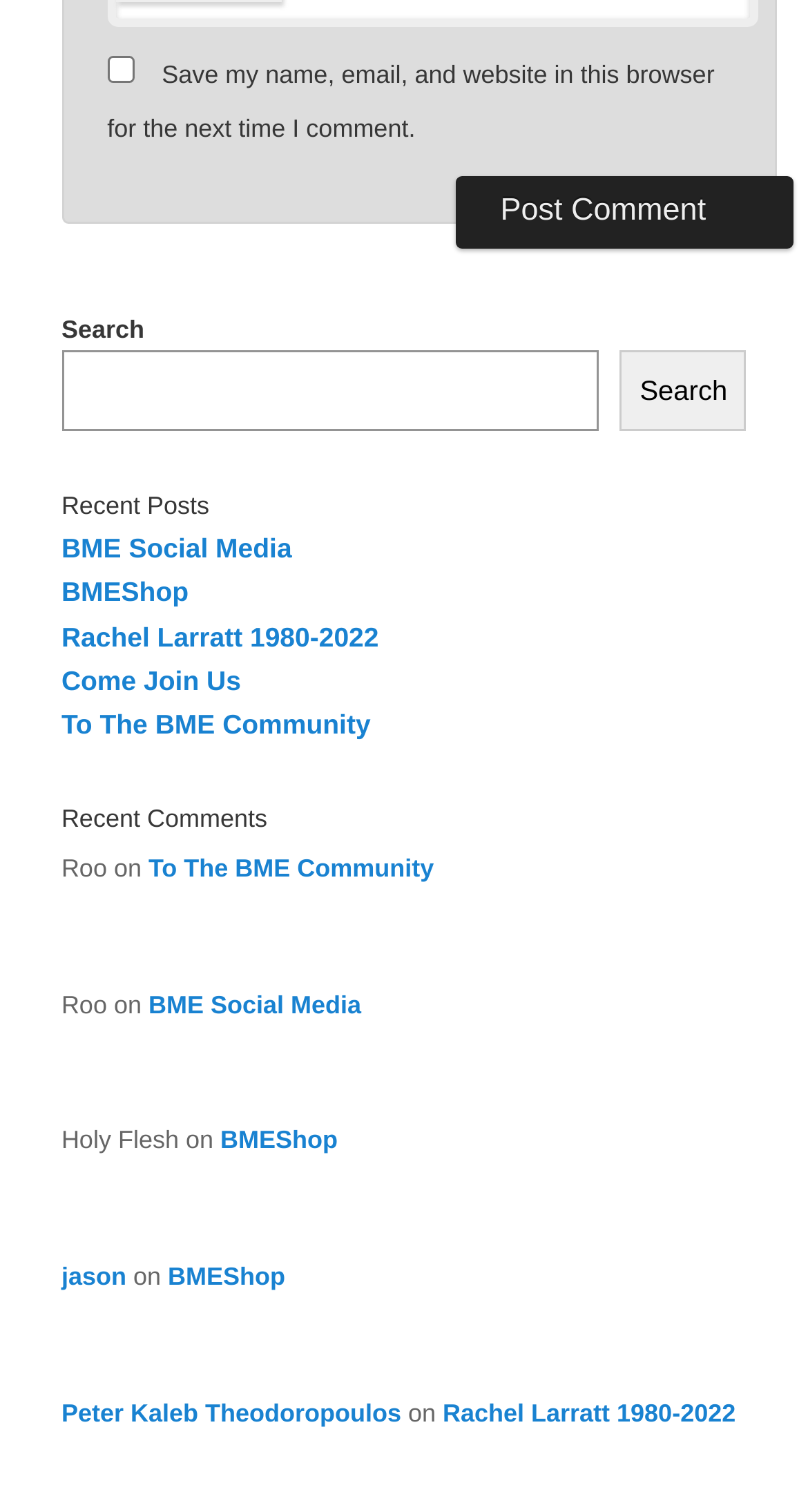With reference to the screenshot, provide a detailed response to the question below:
What is the category of the links on the left?

The links on the left are categorized under the heading 'Recent Posts', which suggests that they are links to recent articles or blog posts on the website.